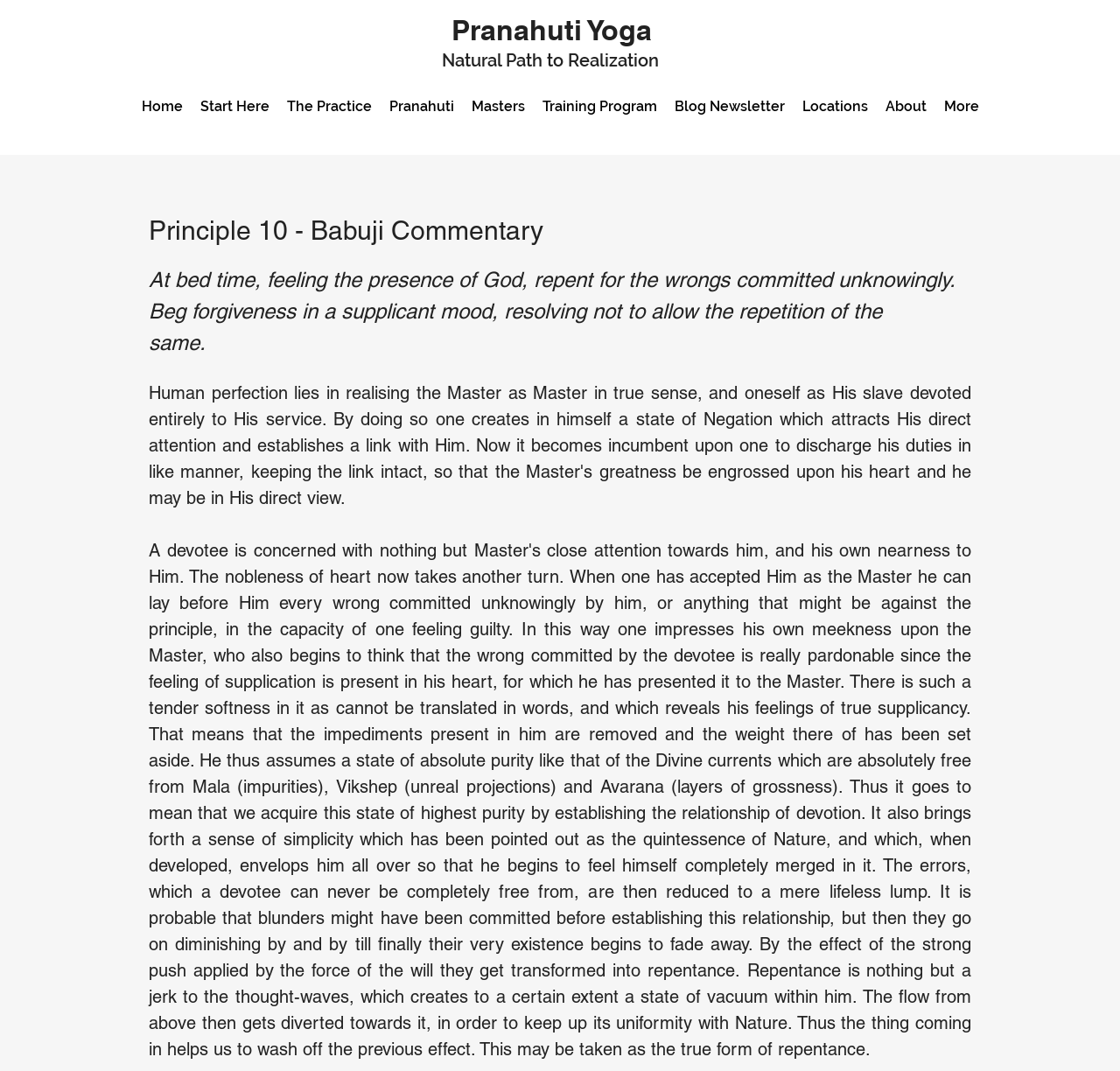What is the focus of Principle 10?
Provide a detailed and extensive answer to the question.

According to the webpage, Principle 10 is about repenting for wrongs committed unknowingly and begging for forgiveness in a supplicant mood, resolving not to allow the repetition of the same.